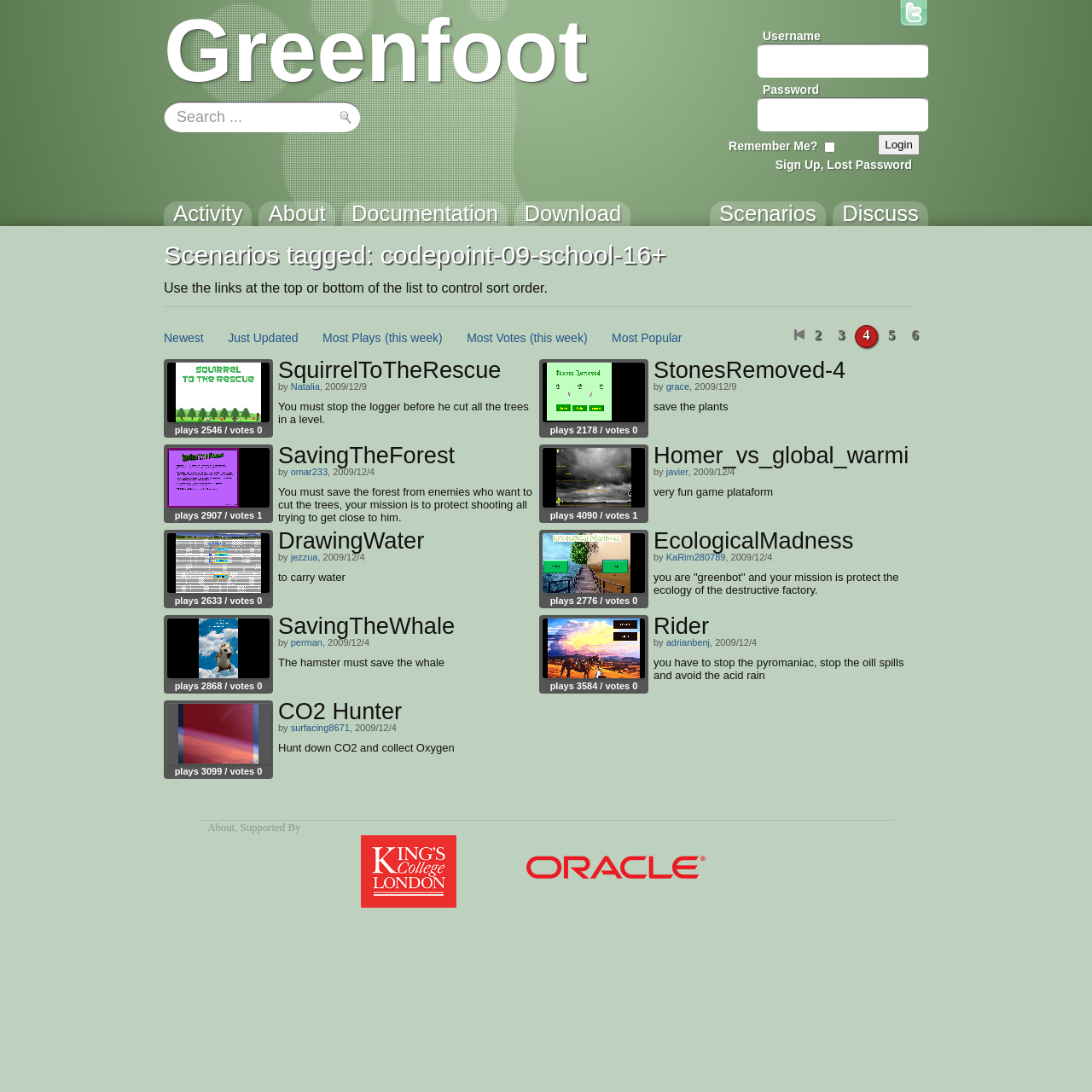Determine the bounding box coordinates of the element's region needed to click to follow the instruction: "search for something". Provide these coordinates as four float numbers between 0 and 1, formatted as [left, top, right, bottom].

[0.159, 0.095, 0.324, 0.119]